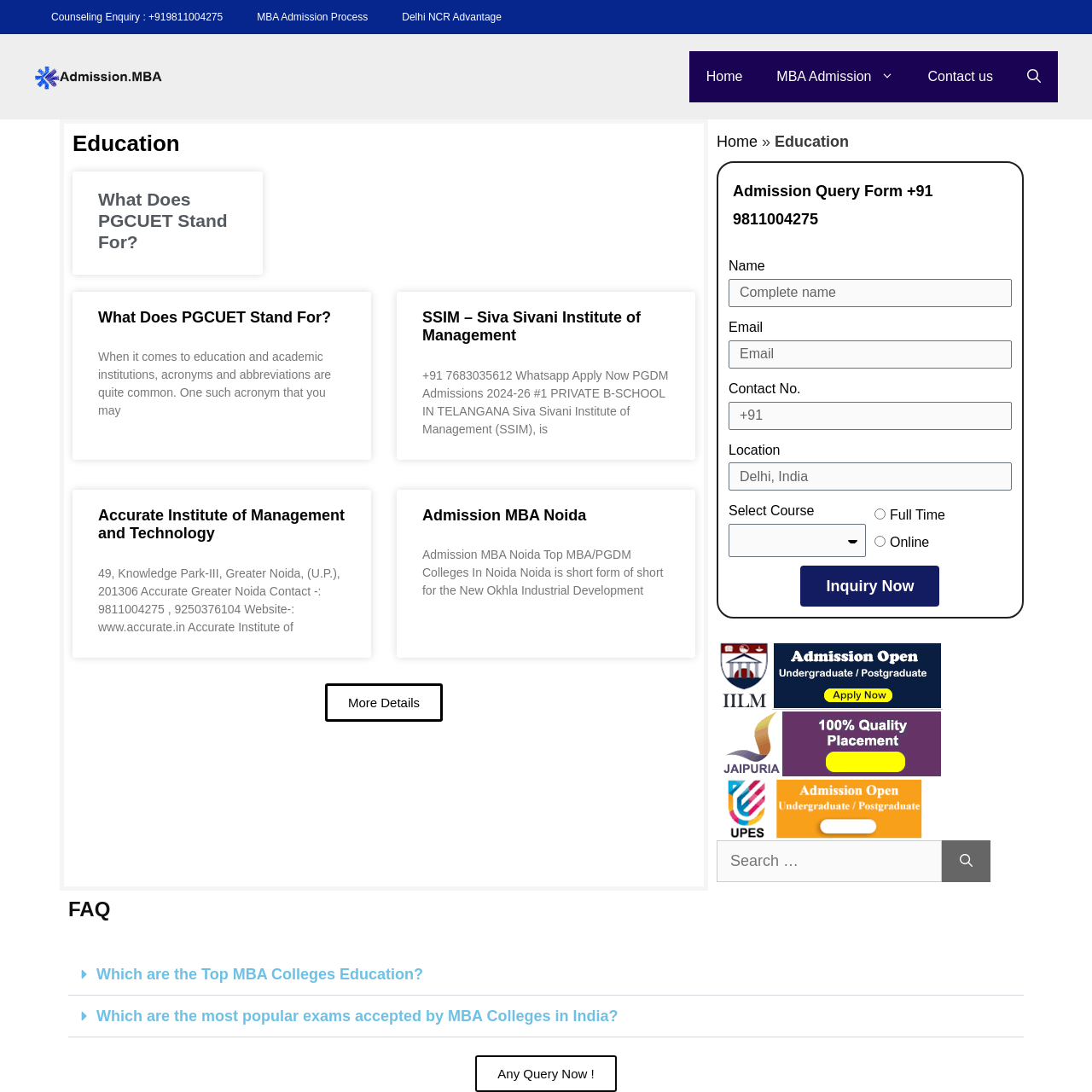What is the phone number for counseling enquiry?
Please provide a comprehensive answer based on the contents of the image.

The phone number for counseling enquiry can be found at the top of the webpage, in the link 'Counseling Enquiry : +919811004275'.